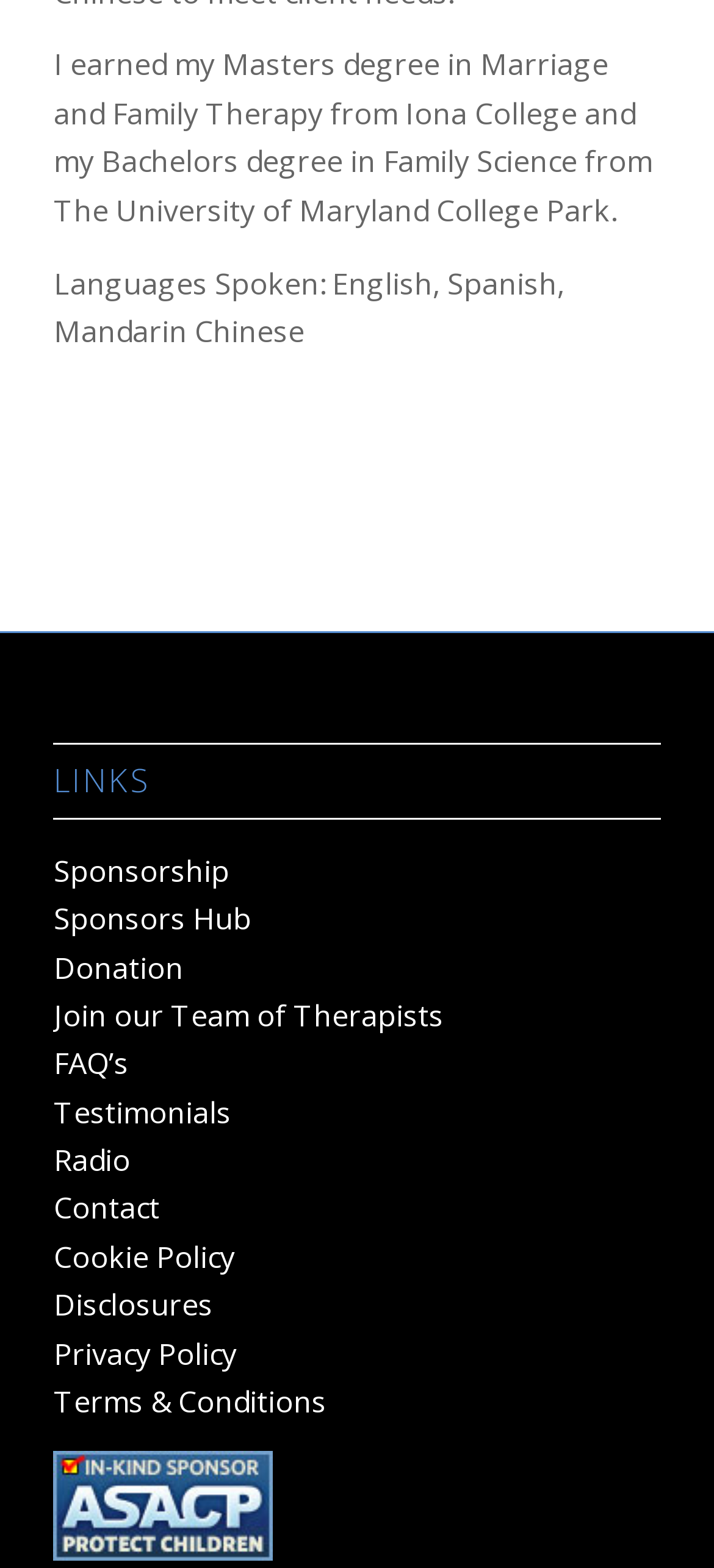Please give a succinct answer using a single word or phrase:
How many links are there in the 'LINKS' section?

11